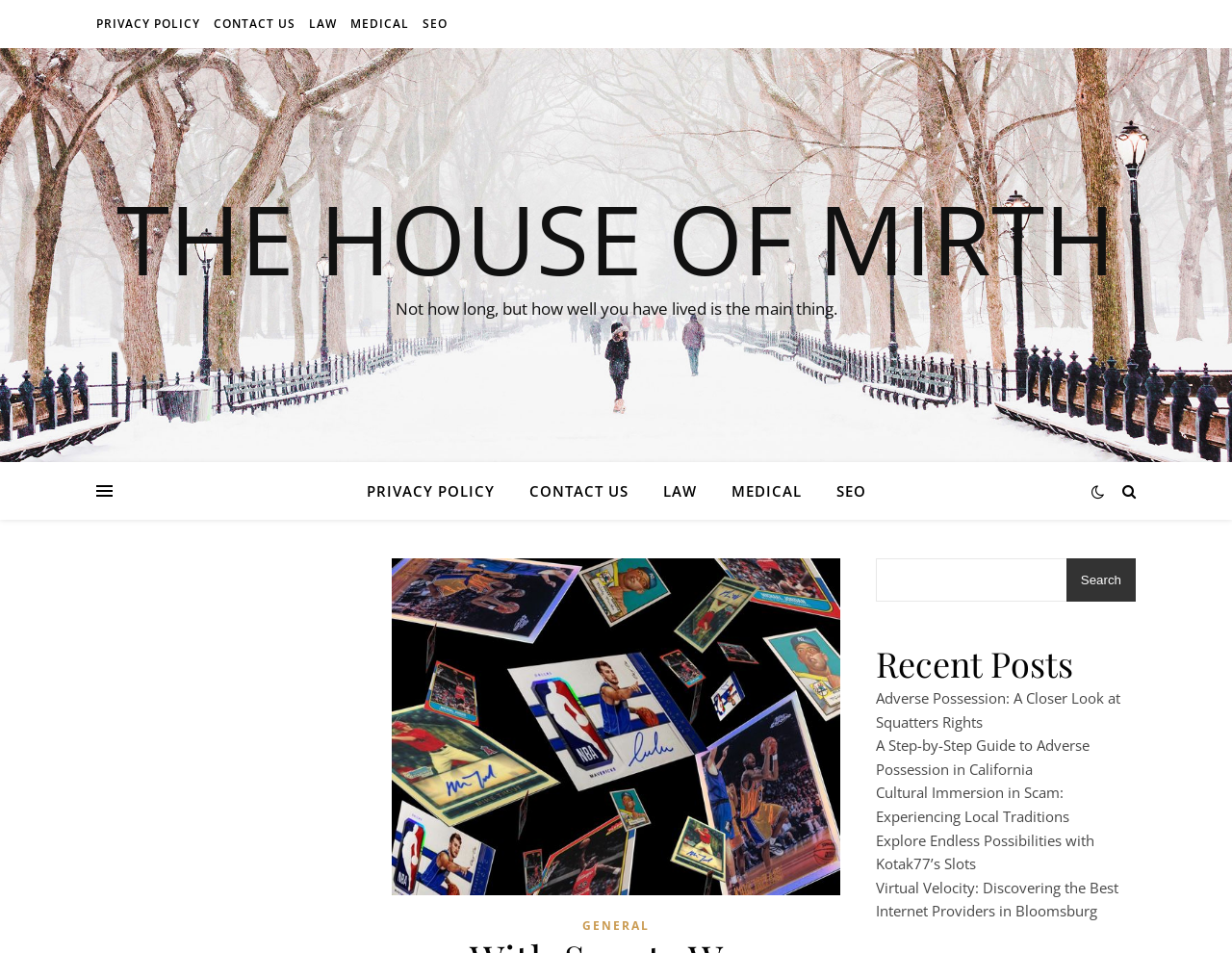What is the quote displayed on the webpage?
Answer the question based on the image using a single word or a brief phrase.

Not how long, but how well you have lived is the main thing.